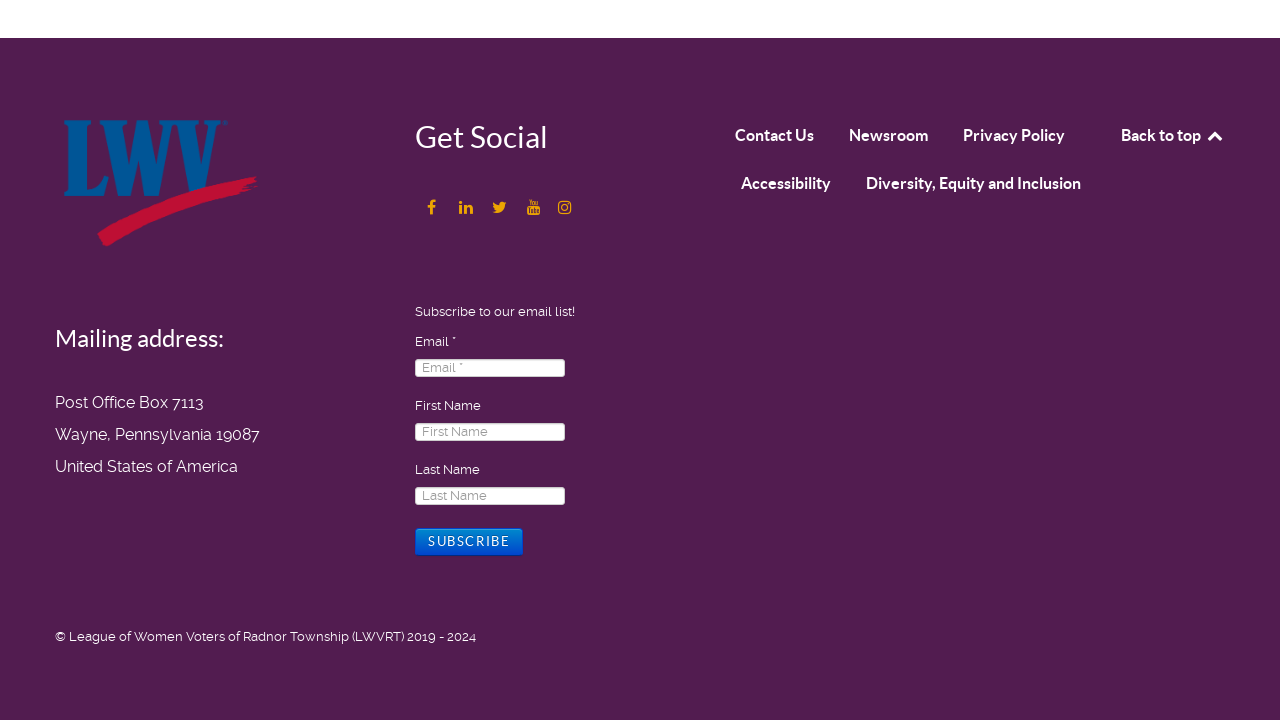How many textboxes are available for subscription?
Please respond to the question thoroughly and include all relevant details.

I examined the subscription form on the webpage and found that there are three textboxes available for input: Email, First Name, and Last Name.